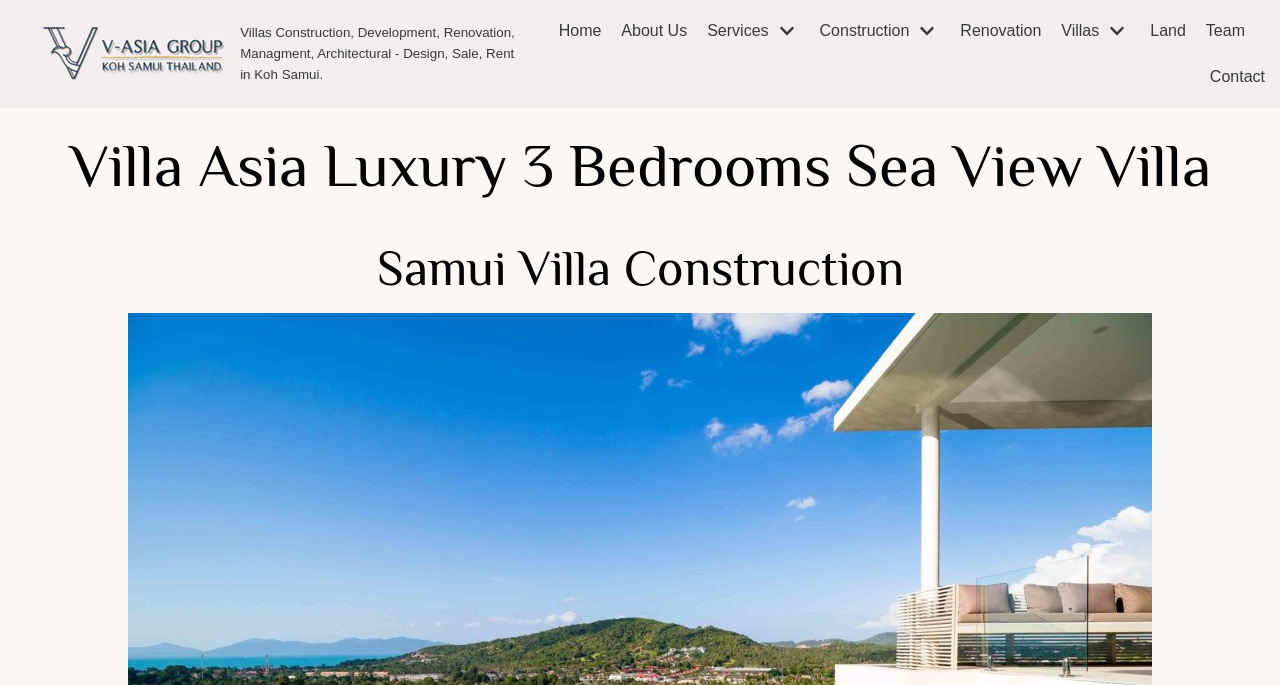Respond with a single word or phrase to the following question:
What is the company name?

V-asia Group